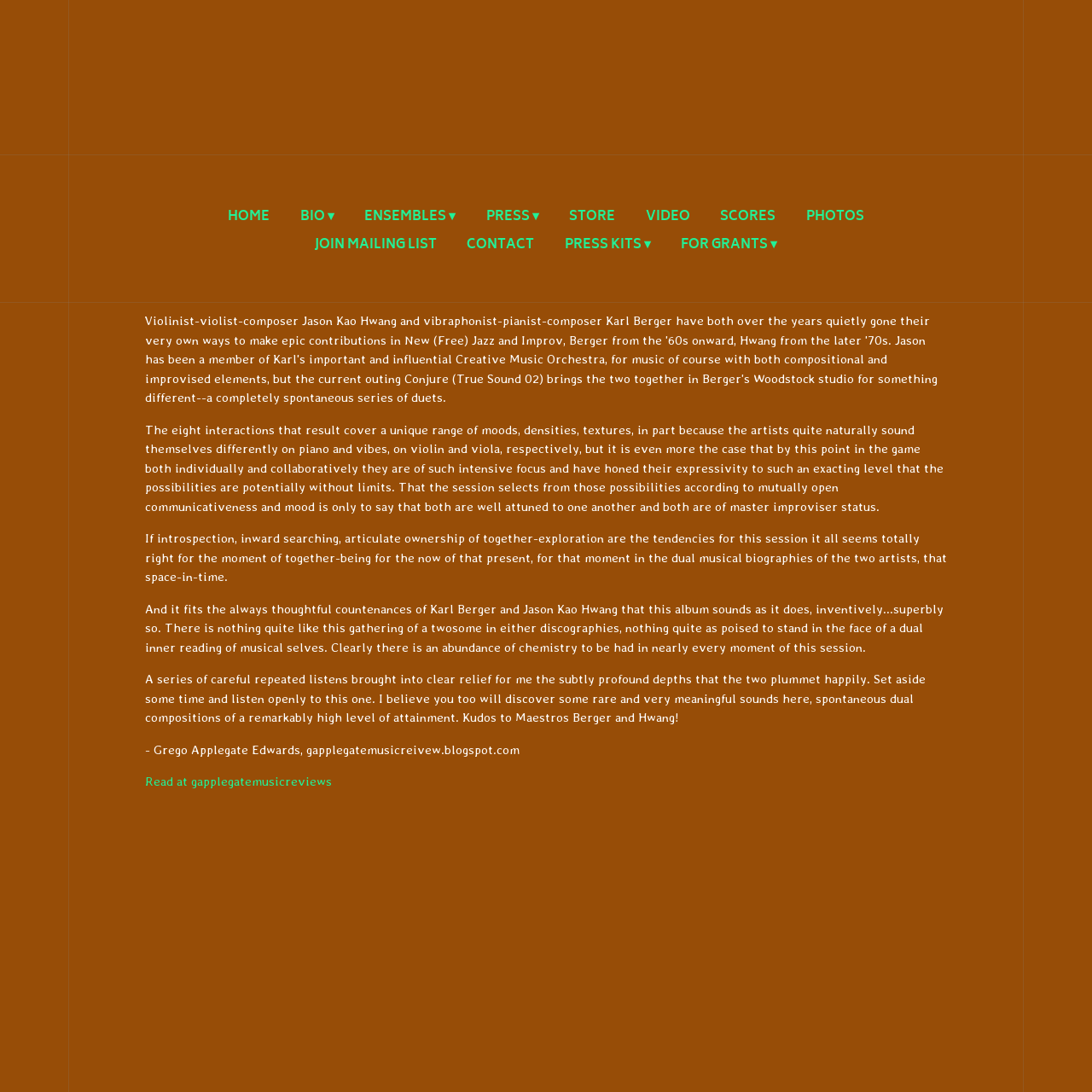Locate the bounding box coordinates of the area to click to fulfill this instruction: "Check out the VIDEO page". The bounding box should be presented as four float numbers between 0 and 1, in the order [left, top, right, bottom].

[0.591, 0.192, 0.632, 0.207]